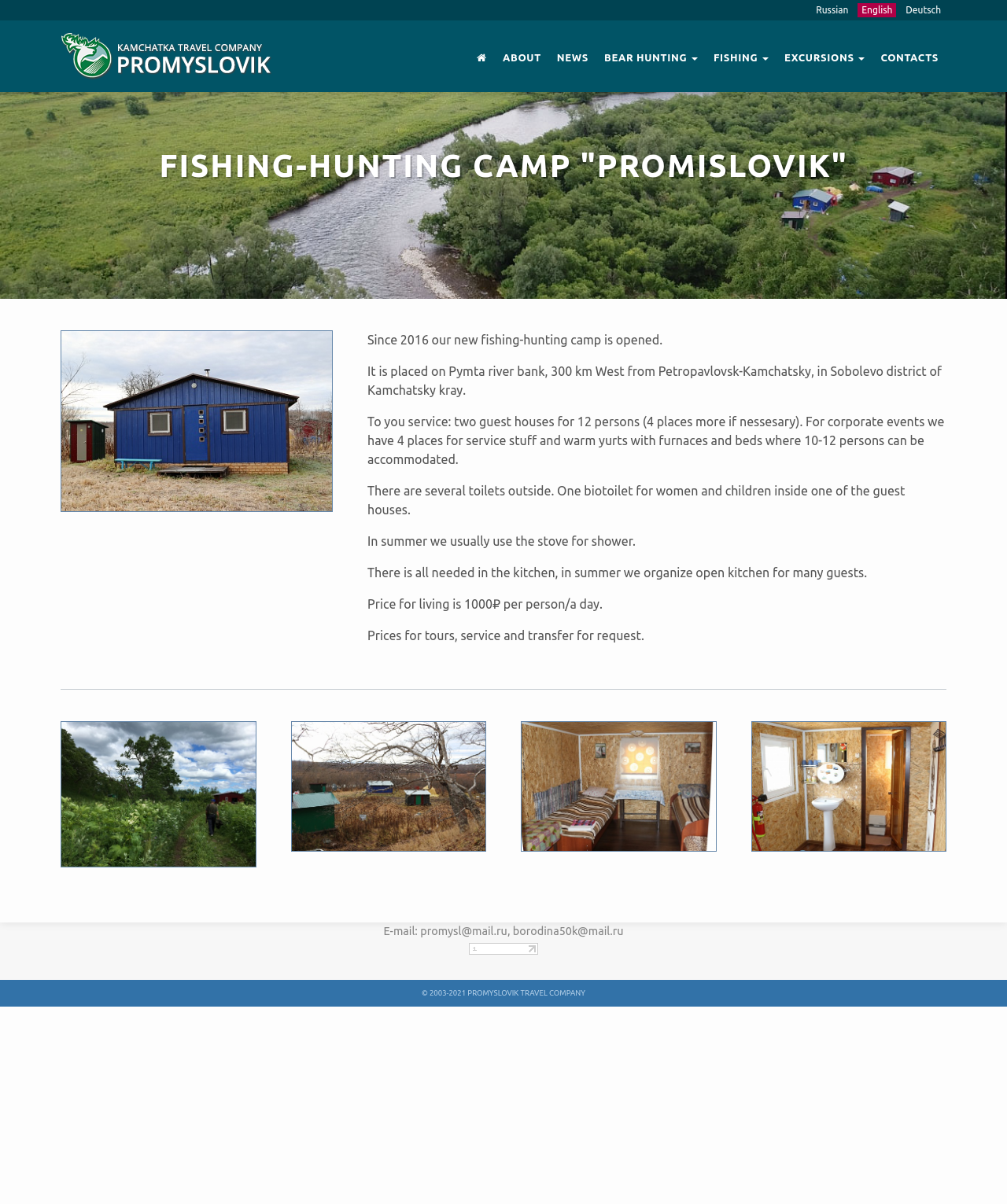For the given element description alt="Fishing-hunting camp "Promislovik"", determine the bounding box coordinates of the UI element. The coordinates should follow the format (top-left x, top-left y, bottom-right x, bottom-right y) and be within the range of 0 to 1.

[0.289, 0.599, 0.483, 0.707]